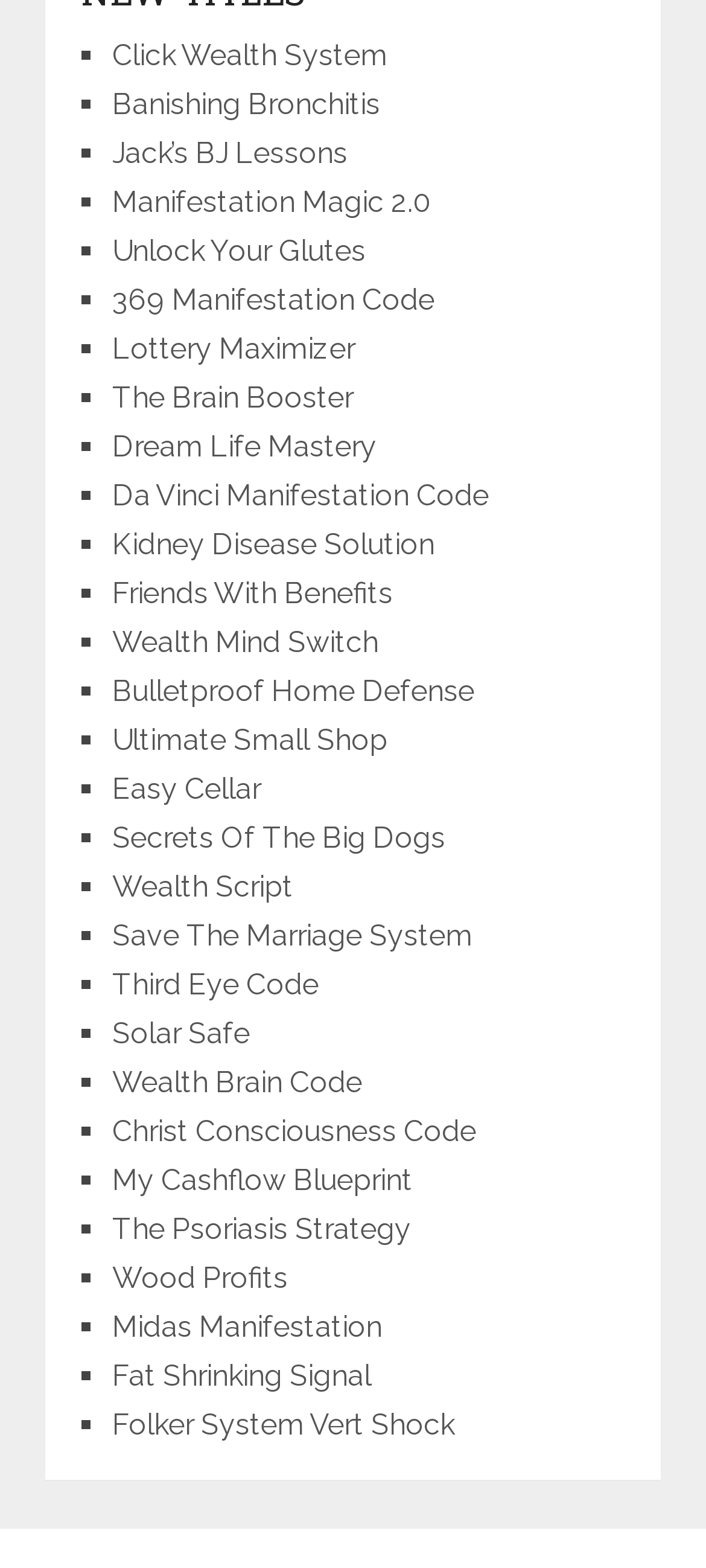Find the bounding box coordinates of the element I should click to carry out the following instruction: "Explore Jack’s BJ Lessons".

[0.159, 0.087, 0.492, 0.109]